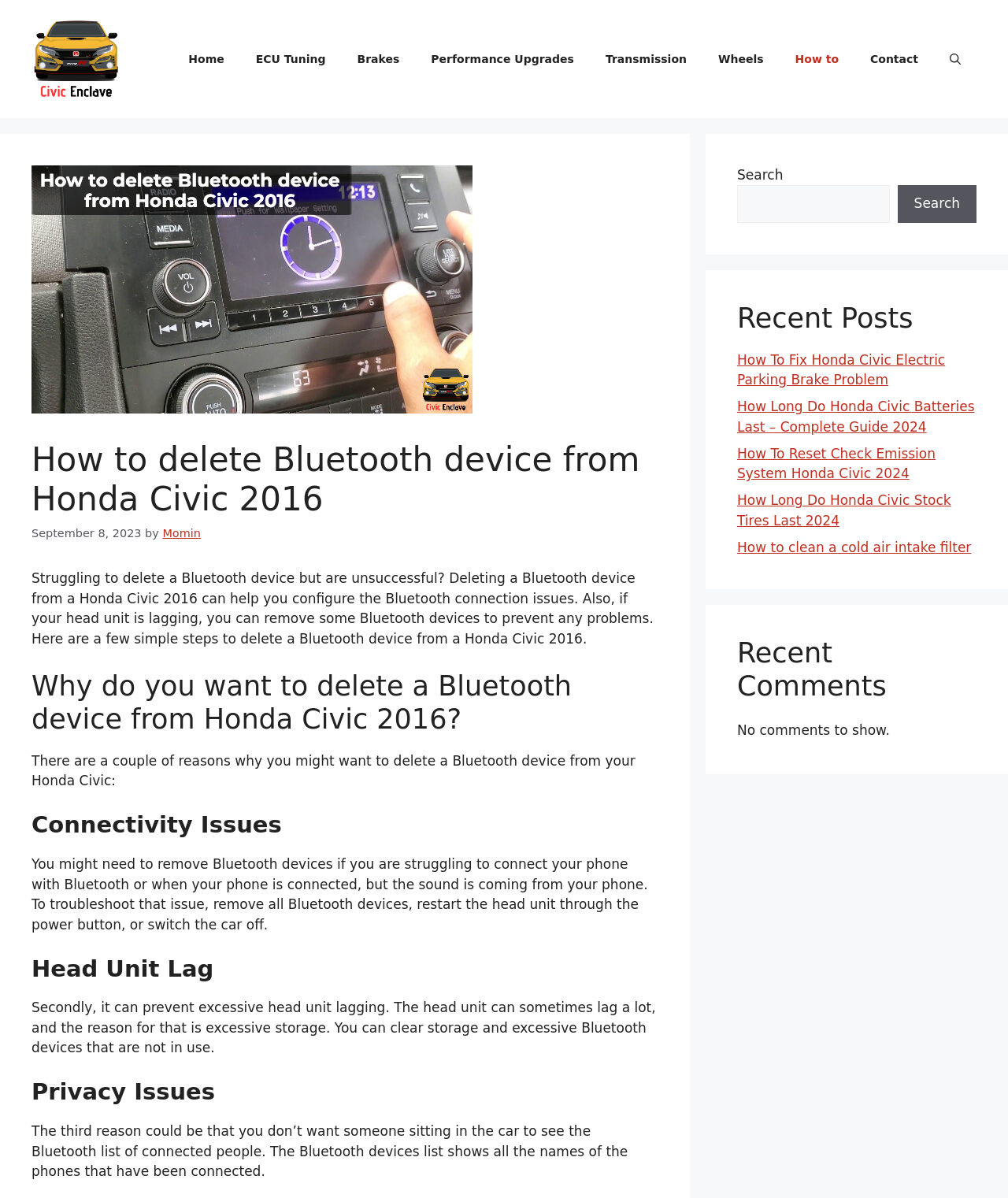How many recent posts are listed?
Using the screenshot, give a one-word or short phrase answer.

5